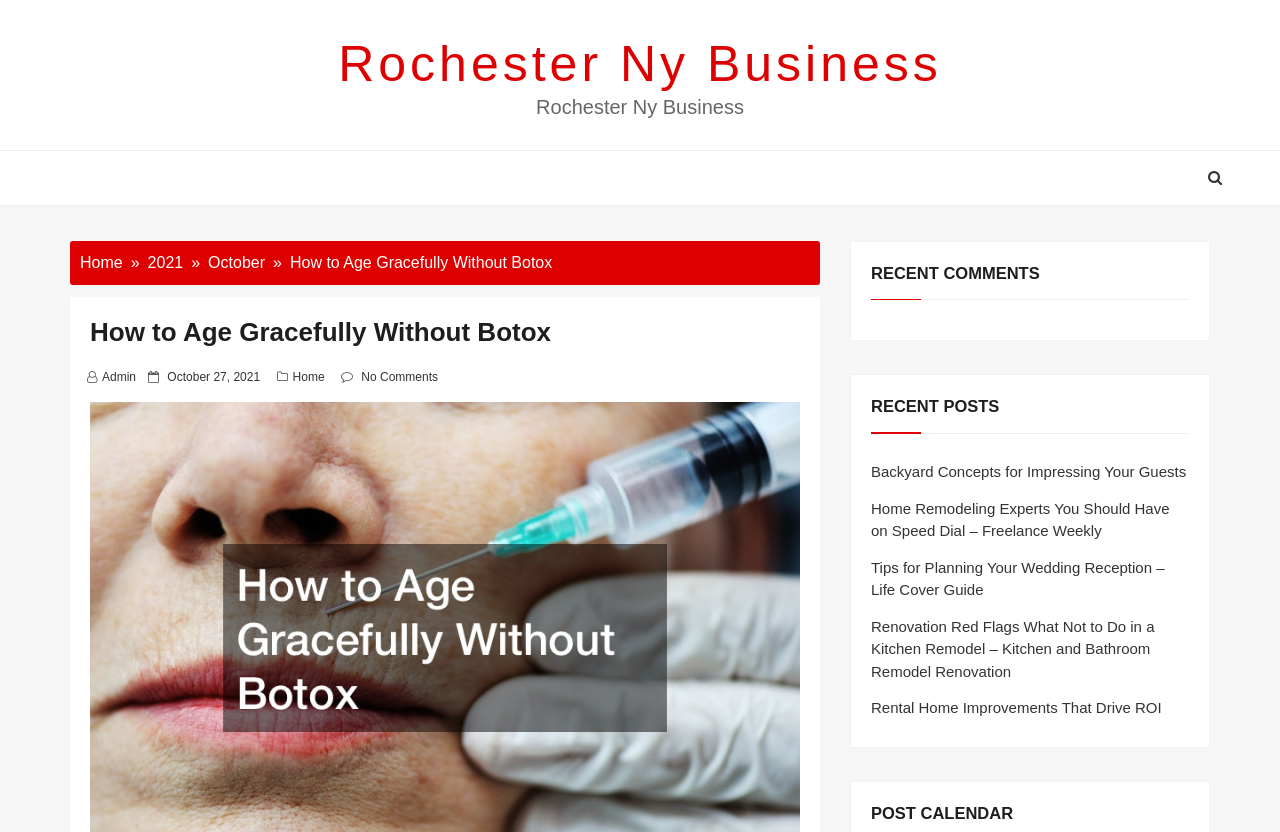Mark the bounding box of the element that matches the following description: "Menu".

None